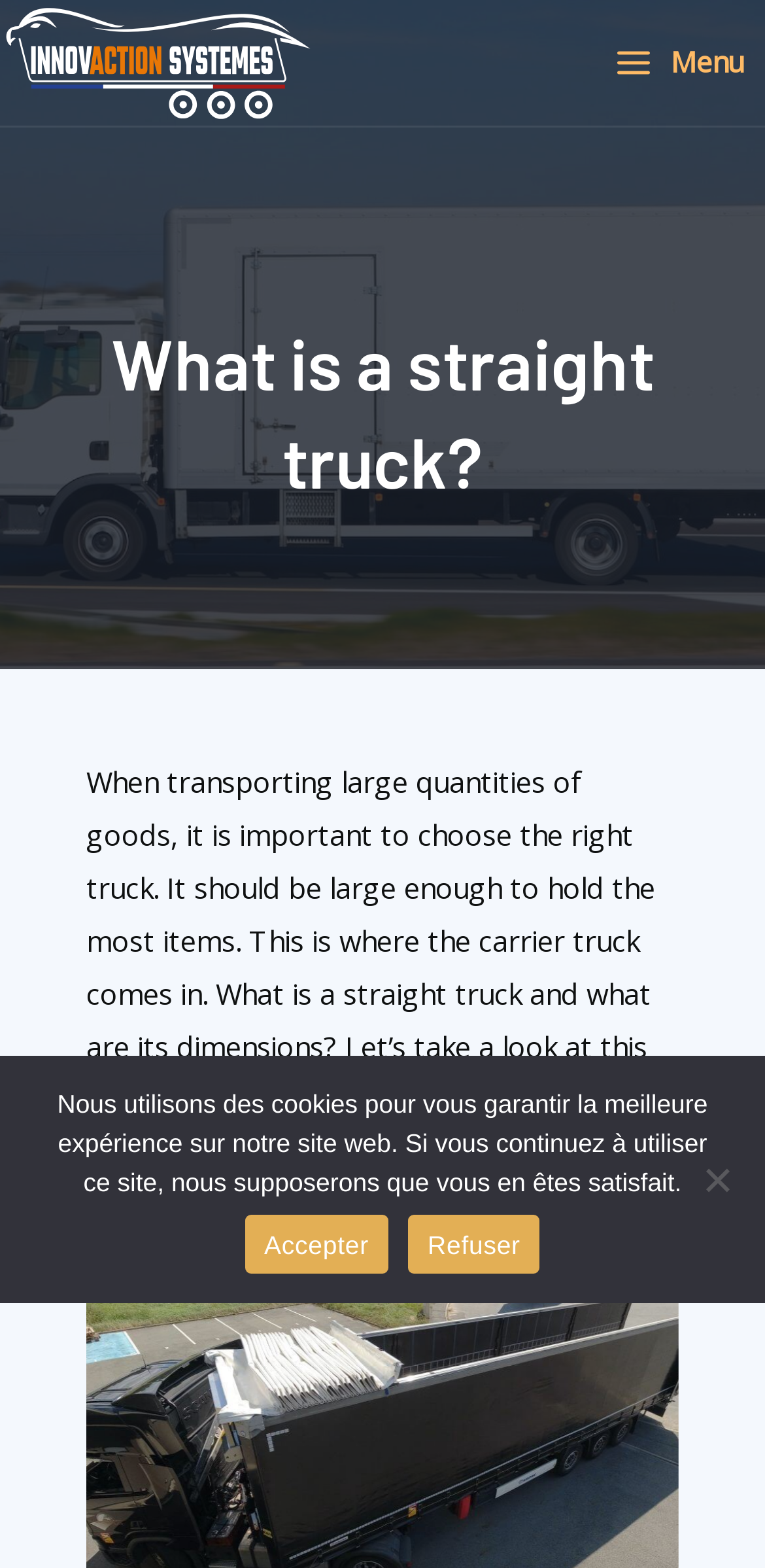Provide the text content of the webpage's main heading.

What is a straight truck?